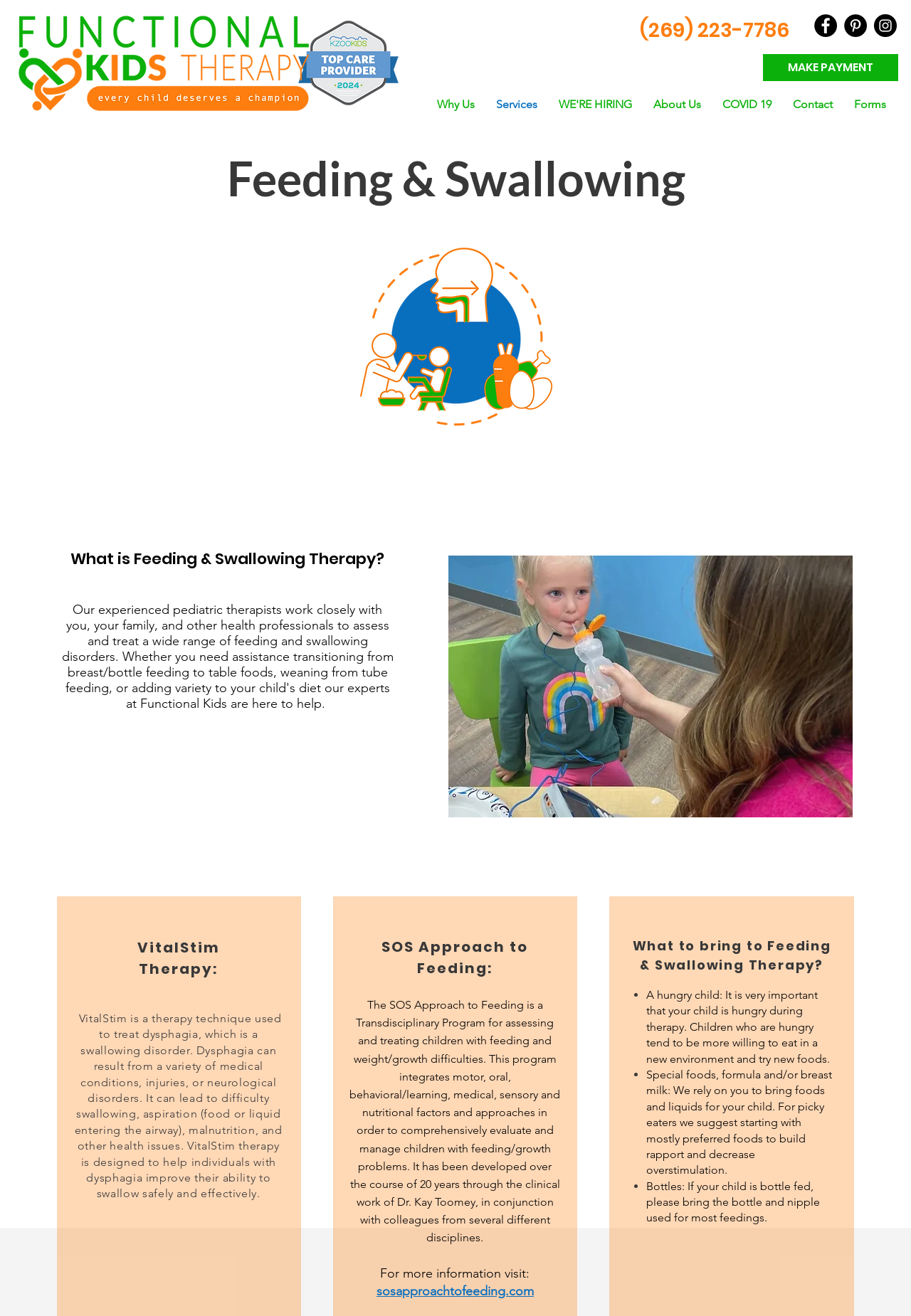Describe every aspect of the webpage in a detailed manner.

This webpage is about Functional Kids Therapy, specifically focusing on feeding and swallowing therapy for children with developmental issues. At the top left corner, there is a logo of Functional Kids Therapy, and next to it, a navigation menu with links to various sections of the website, including "Why Us", "Services", "About Us", and more.

Below the navigation menu, there is a phone number and a social media bar with links to Facebook, Pinterest, and Instagram. On the right side, there is a "Make Payment" button.

The main content of the webpage is divided into several sections. The first section has a badge image indicating that the therapy center is a top doctor in 2024. Below the badge, there are two columns of text. The left column describes VitalStim therapy, a technique used to treat dysphagia, a swallowing disorder. The right column describes the SOS Approach to Feeding, a program for assessing and treating children with feeding and weight/growth difficulties.

The next section has a heading "What to bring to Feeding & Swallowing Therapy?" followed by a list of three items: a hungry child, special foods and formula, and bottles. Each item has a brief description.

Below this section, there is a heading "Feeding & Swallowing" with an image related to feeding and swallowing therapy. The next heading is "What is Feeding & Swallowing Therapy?" followed by a brief description.

Finally, there is a slideshow gallery with an image related to feeding and swallowing therapy, and a navigation indicator showing that it is the first of three slides.